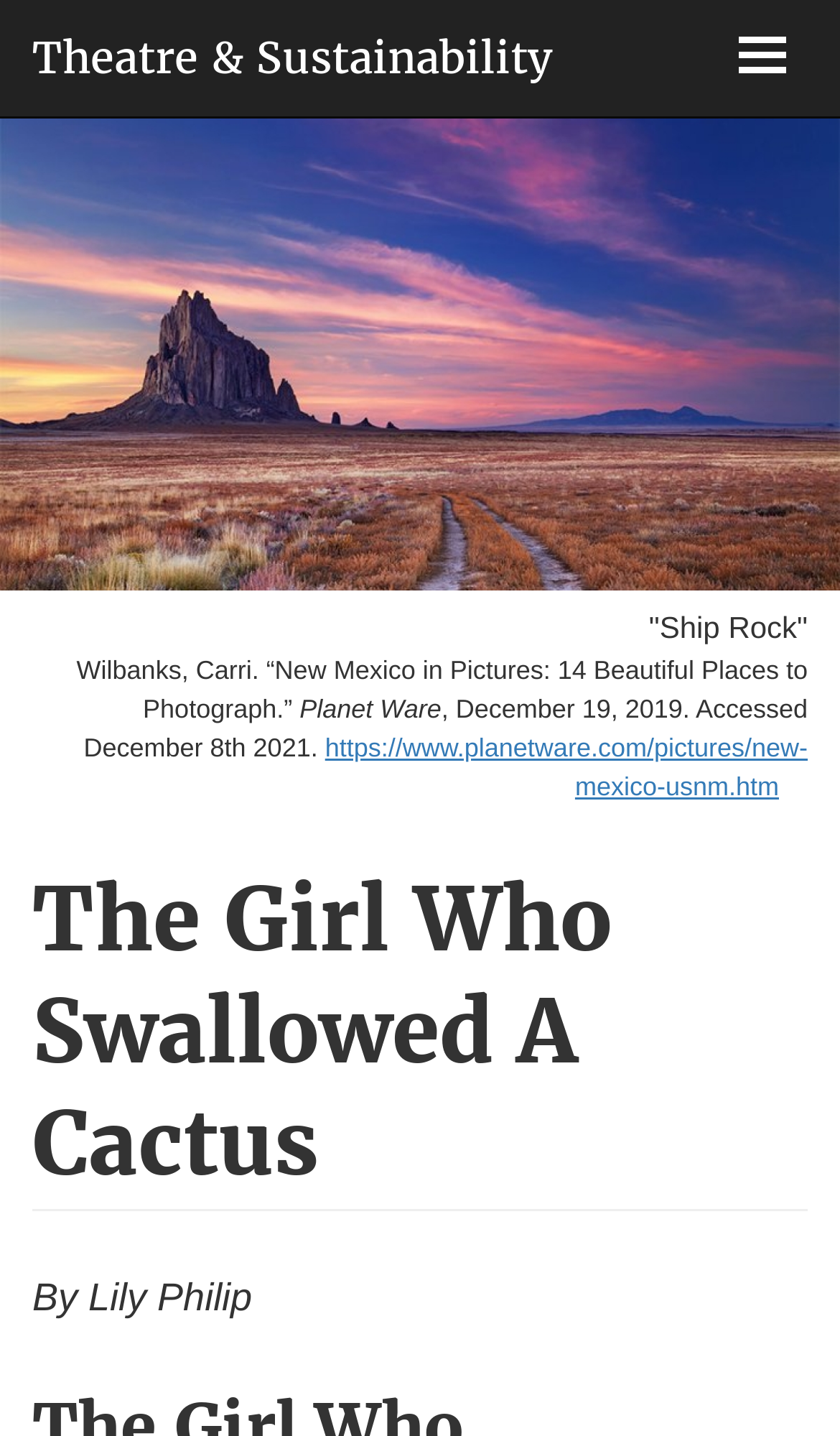What is the source of the image?
Please provide a single word or phrase in response based on the screenshot.

Planet Ware